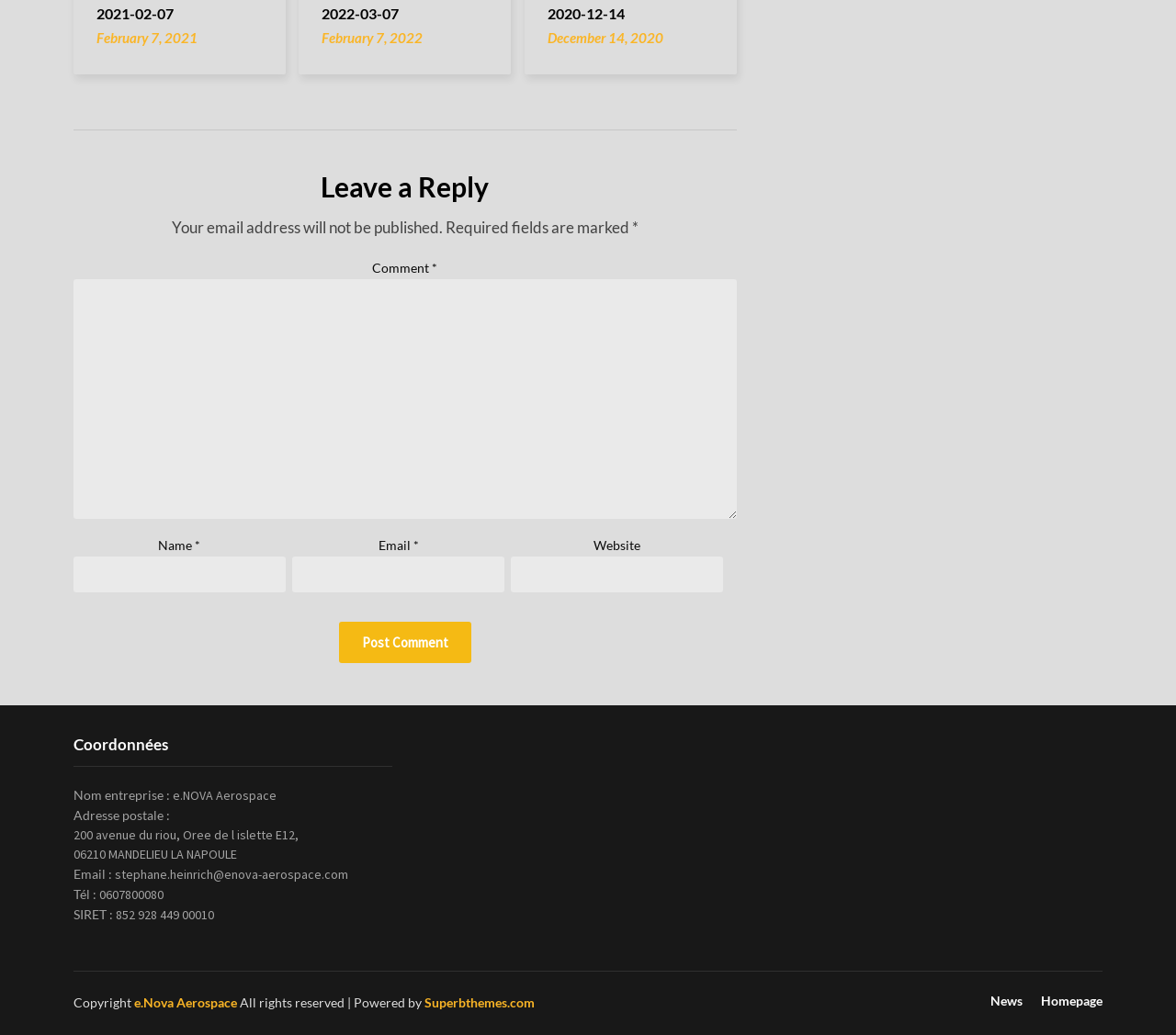What is the company name mentioned in the coordinates section?
Offer a detailed and full explanation in response to the question.

The company name mentioned in the coordinates section is 'e.NOVA Aerospace', which can be found in the section with the heading 'Coordonnées', specifically in the 'StaticText' element with the text 'Nom entreprise :'.